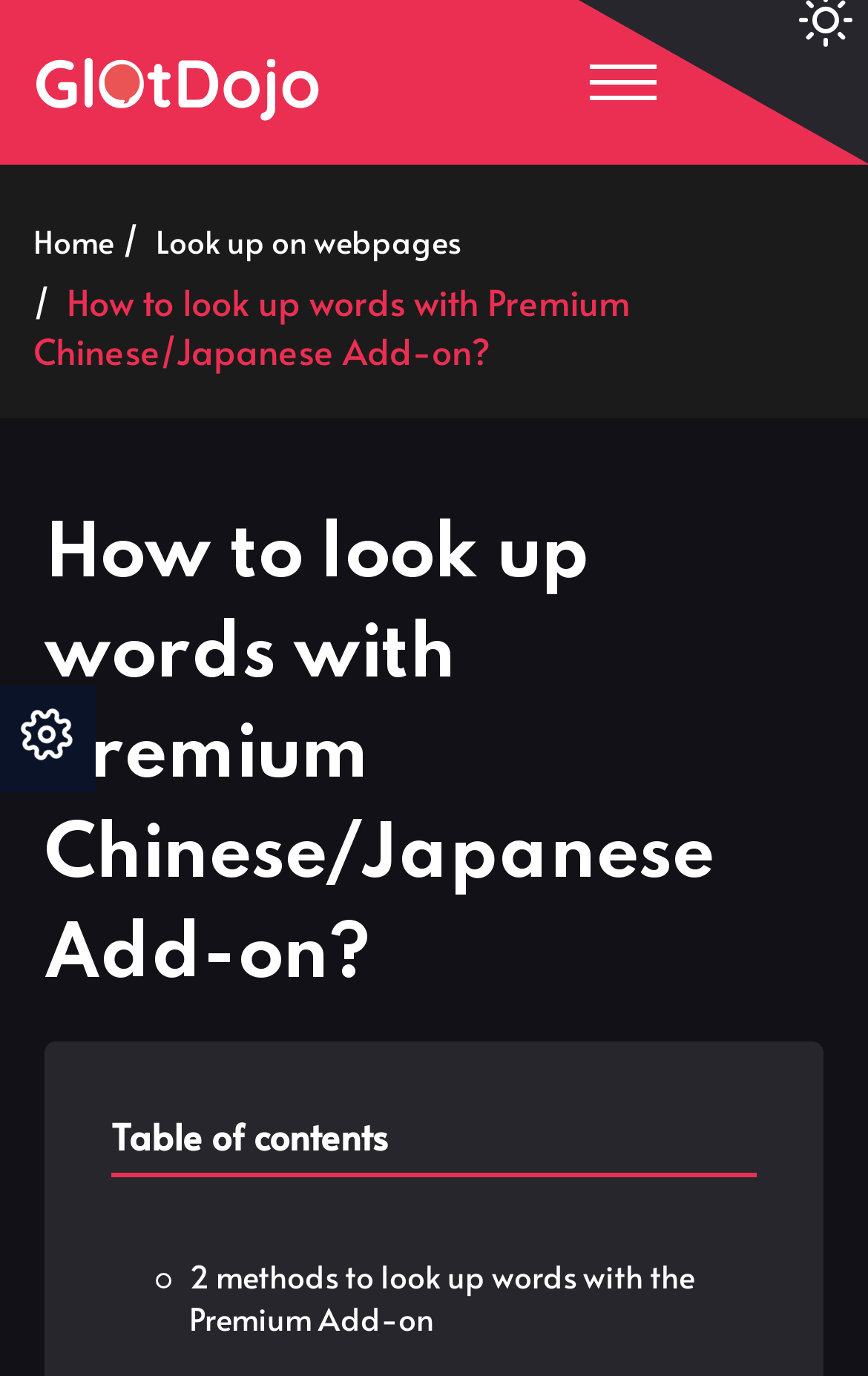What is the section title below the main heading?
Look at the image and respond with a one-word or short-phrase answer.

Table of contents